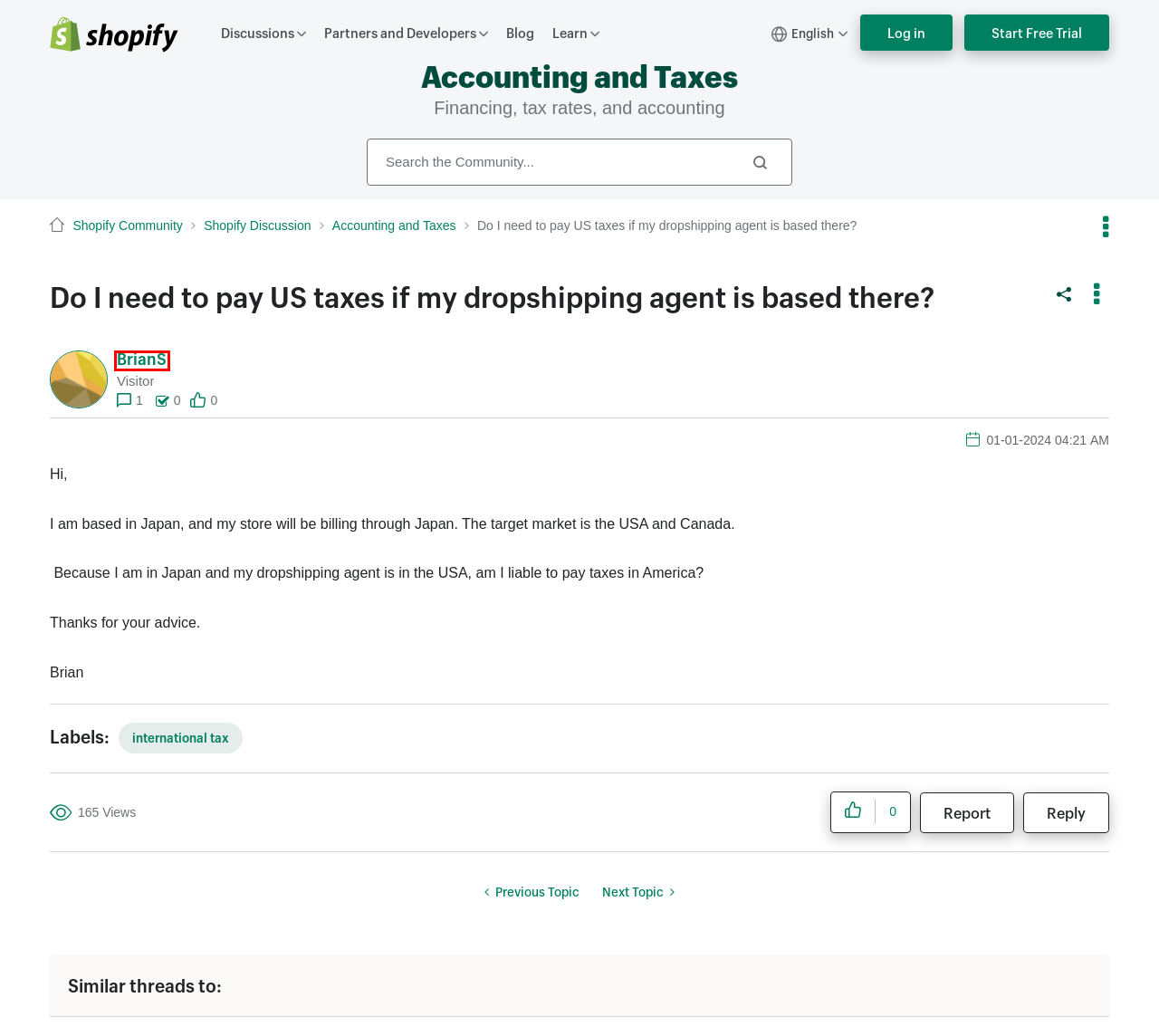Review the screenshot of a webpage containing a red bounding box around an element. Select the description that best matches the new webpage after clicking the highlighted element. The options are:
A. Shopify Engineering
B. Shopify Privacy Policy - Shopify USA
C. Shopify Developers Platform—Build. Innovate. Get paid.
D. Accounting and Taxes - Shopify Community
E. Shopify Community
F. Shopify Terms of Service - Shopify USA
G. About BrianS - Shopify Community
H. Shopify Discussion - Shopify Community

G